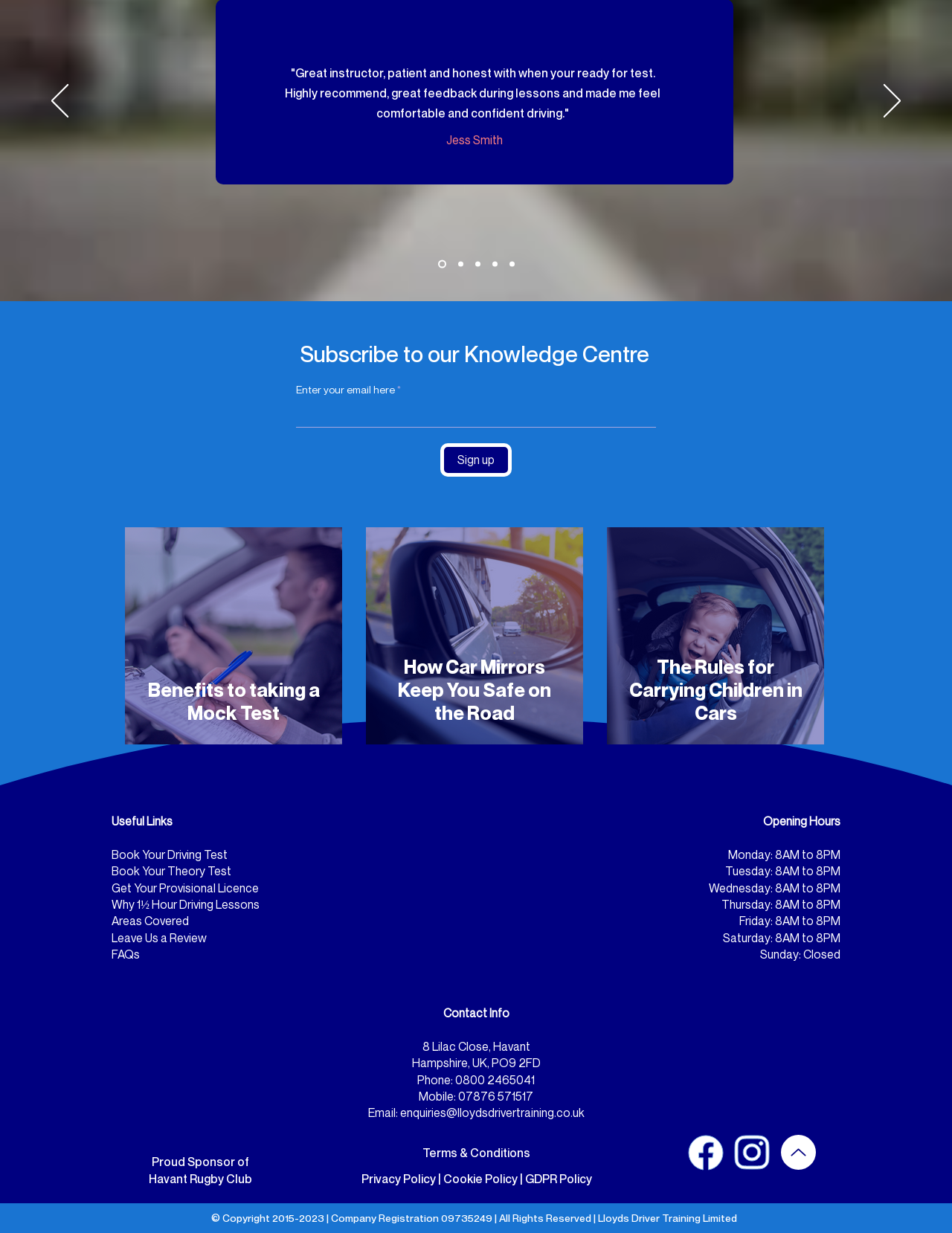What are the three post topics listed on the webpage?
Look at the screenshot and provide an in-depth answer.

I found the answer by looking at the 'Post list' section, which lists three generic elements with images and links. The text associated with these elements are 'Benefits to taking a Mock Test', 'How Car Mirrors Keep You Safe on the Road', and 'The Rules for Carrying Children in Cars'.